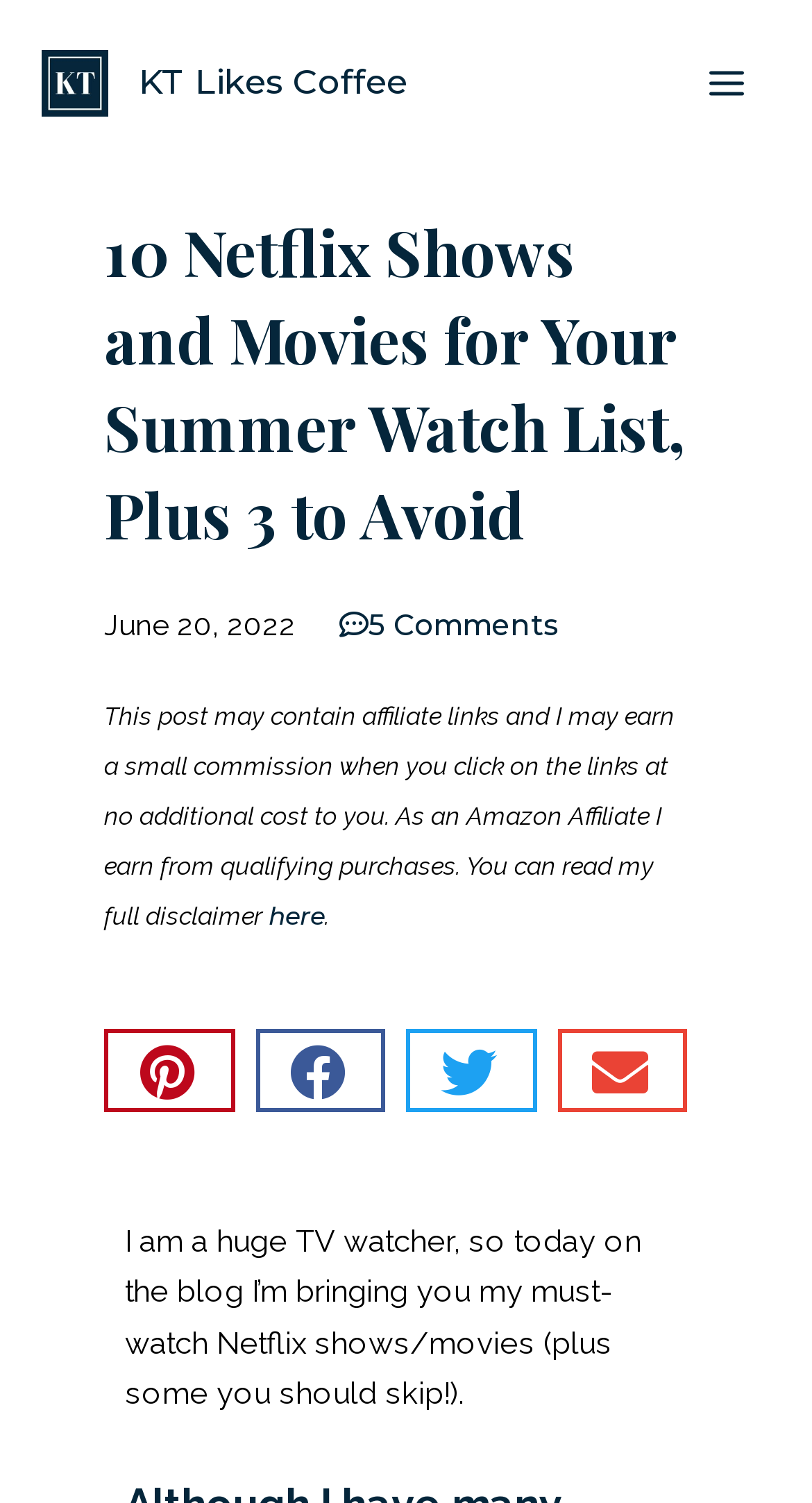Locate the bounding box coordinates of the clickable area needed to fulfill the instruction: "Read the comments".

[0.418, 0.399, 0.69, 0.432]